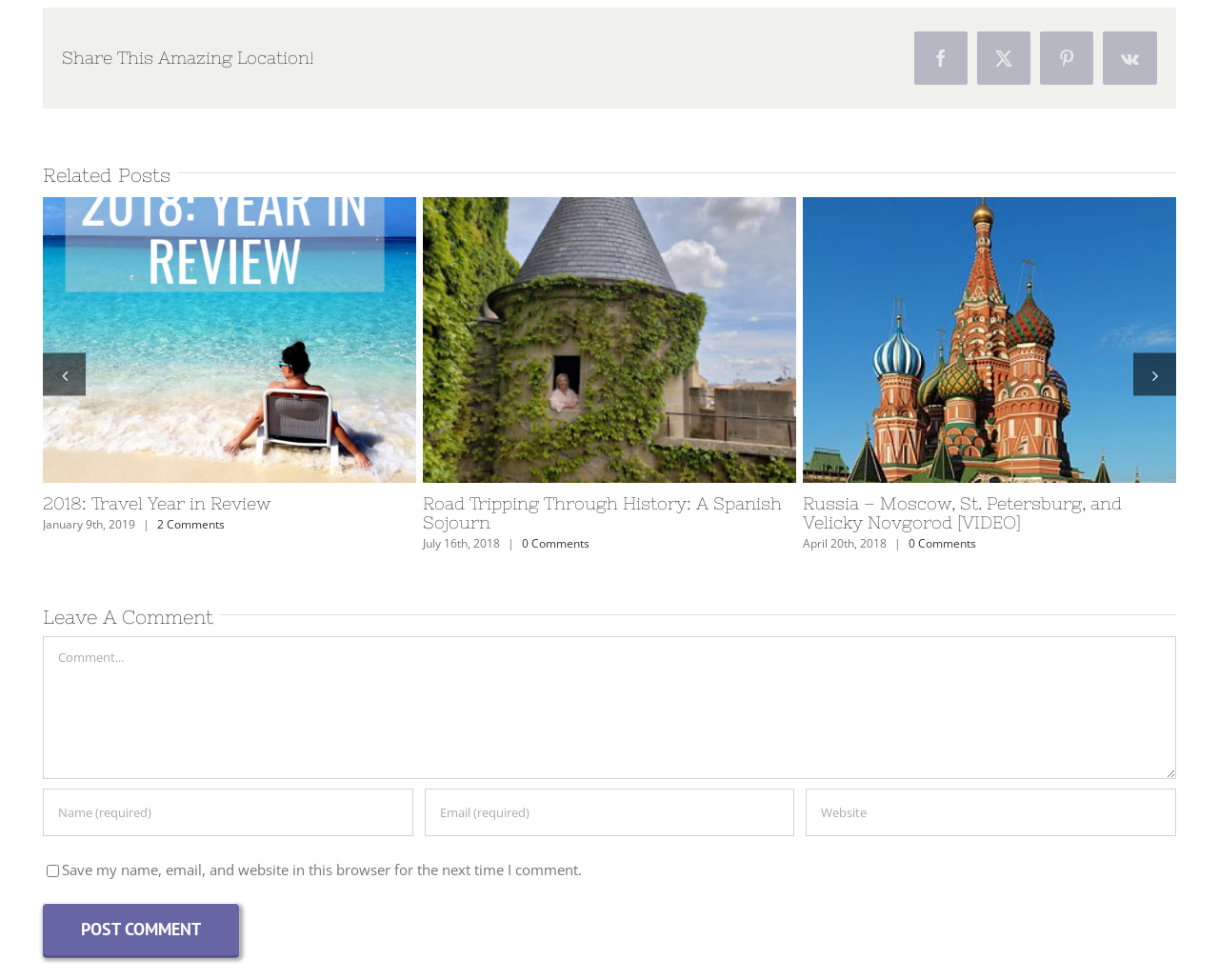Identify the bounding box coordinates of the clickable region to carry out the given instruction: "View the first related post".

[0.035, 0.201, 0.341, 0.493]